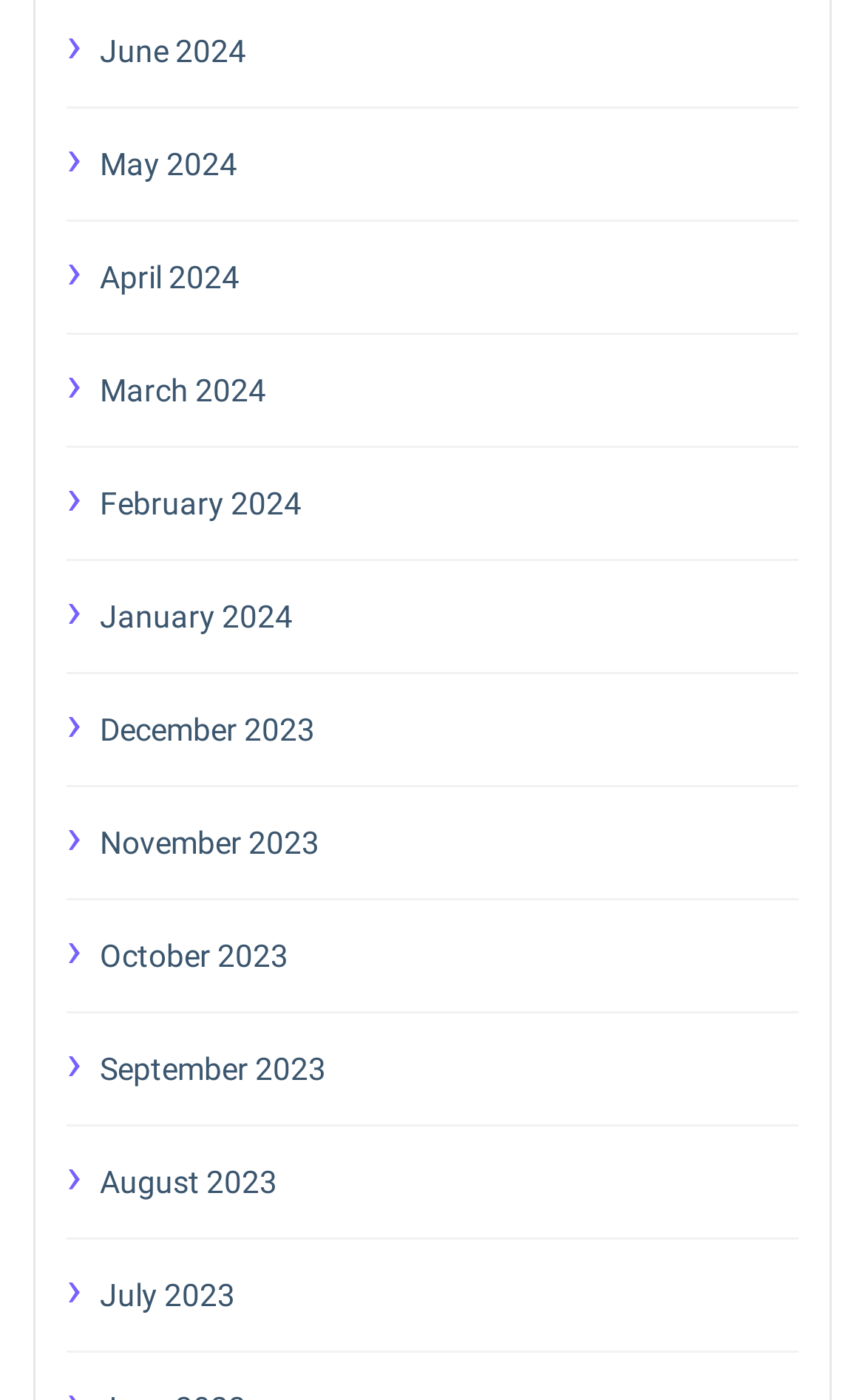What is the position of the 'February 2024' link?
Use the information from the image to give a detailed answer to the question.

By analyzing the y1 and y2 coordinates of each link, I can determine the vertical position of each link. The 'February 2024' link has a y1 coordinate of 0.339, which places it fifth from the top.